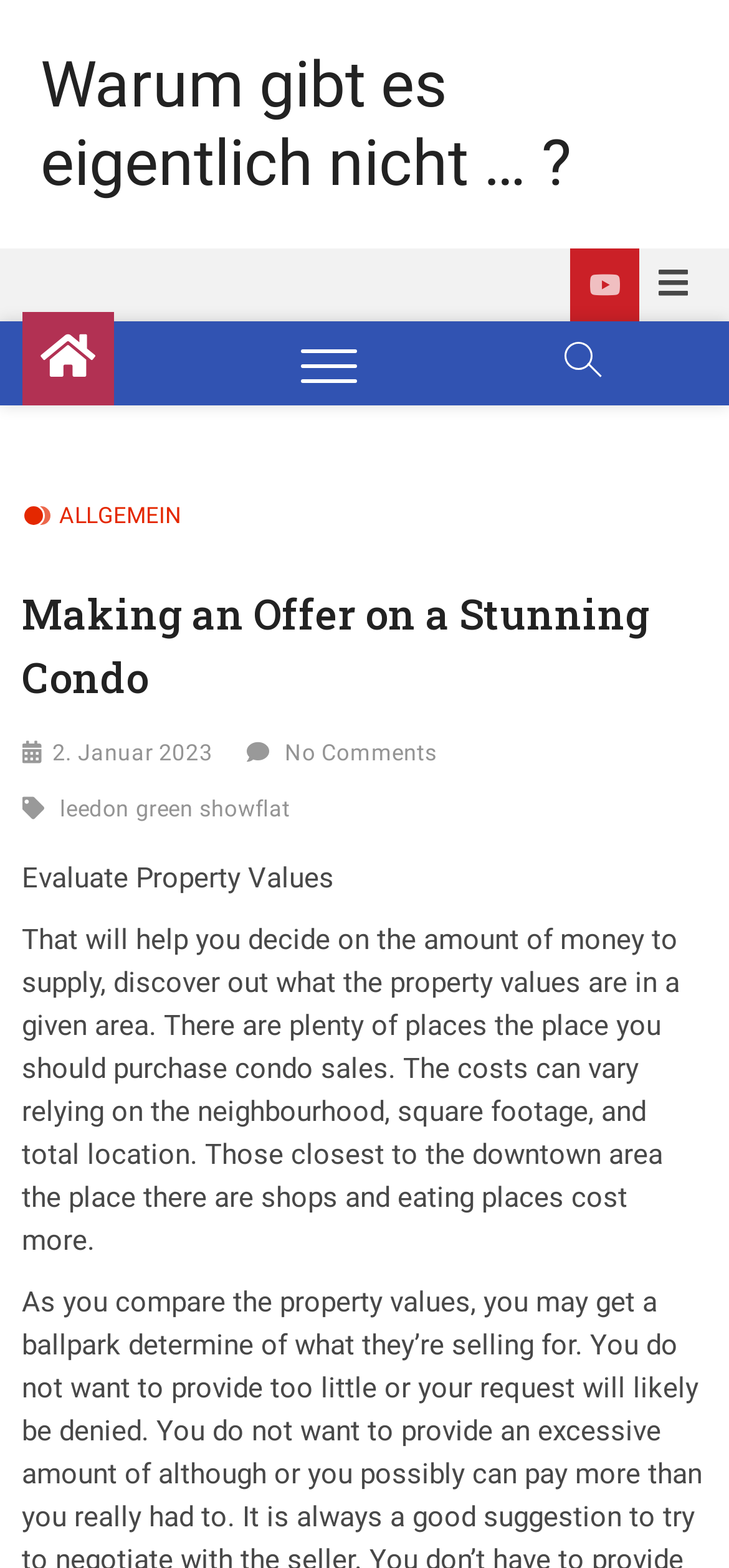Using the webpage screenshot, find the UI element described by Live Update. Provide the bounding box coordinates in the format (top-left x, top-left y, bottom-right x, bottom-right y), ensuring all values are floating point numbers between 0 and 1.

[0.783, 0.159, 0.878, 0.205]